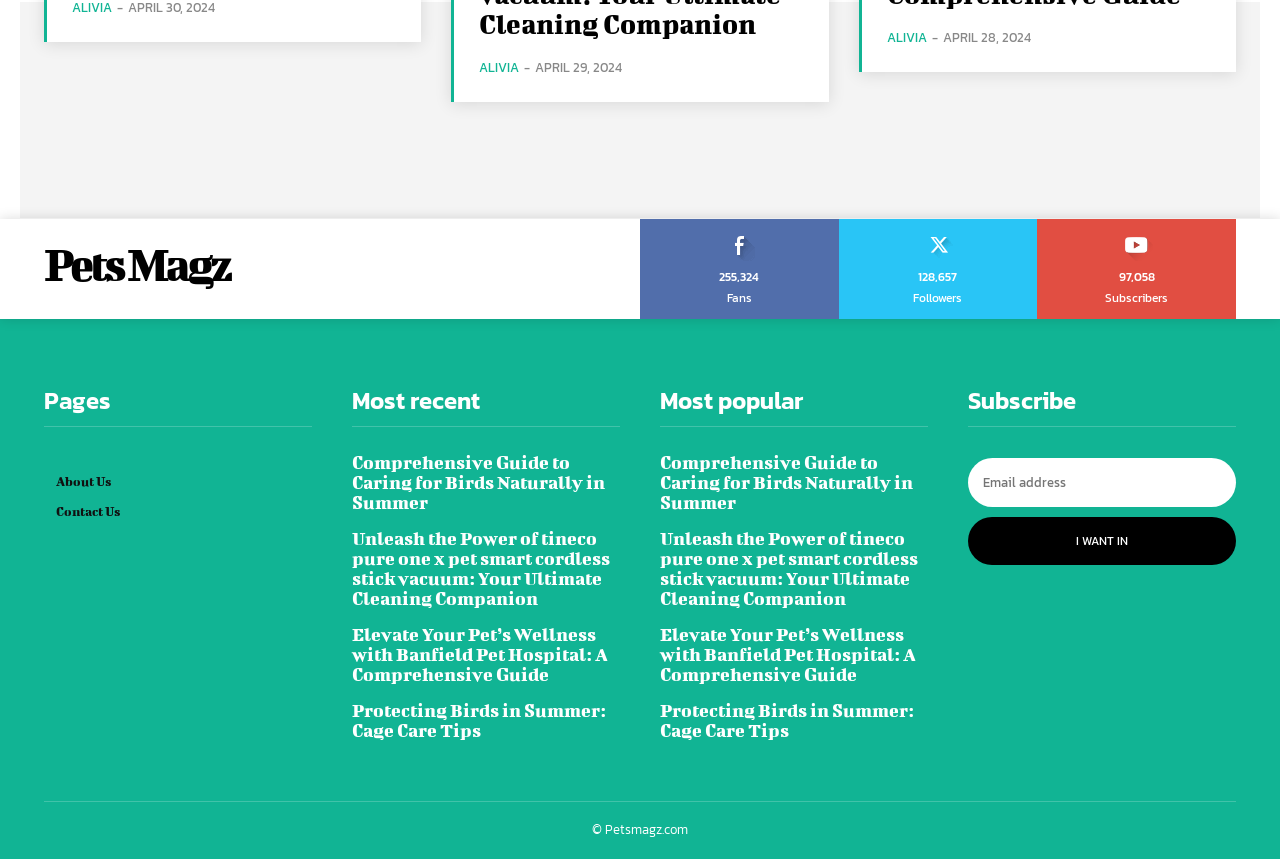What is the purpose of the textbox at the bottom?
Use the screenshot to answer the question with a single word or phrase.

To enter email